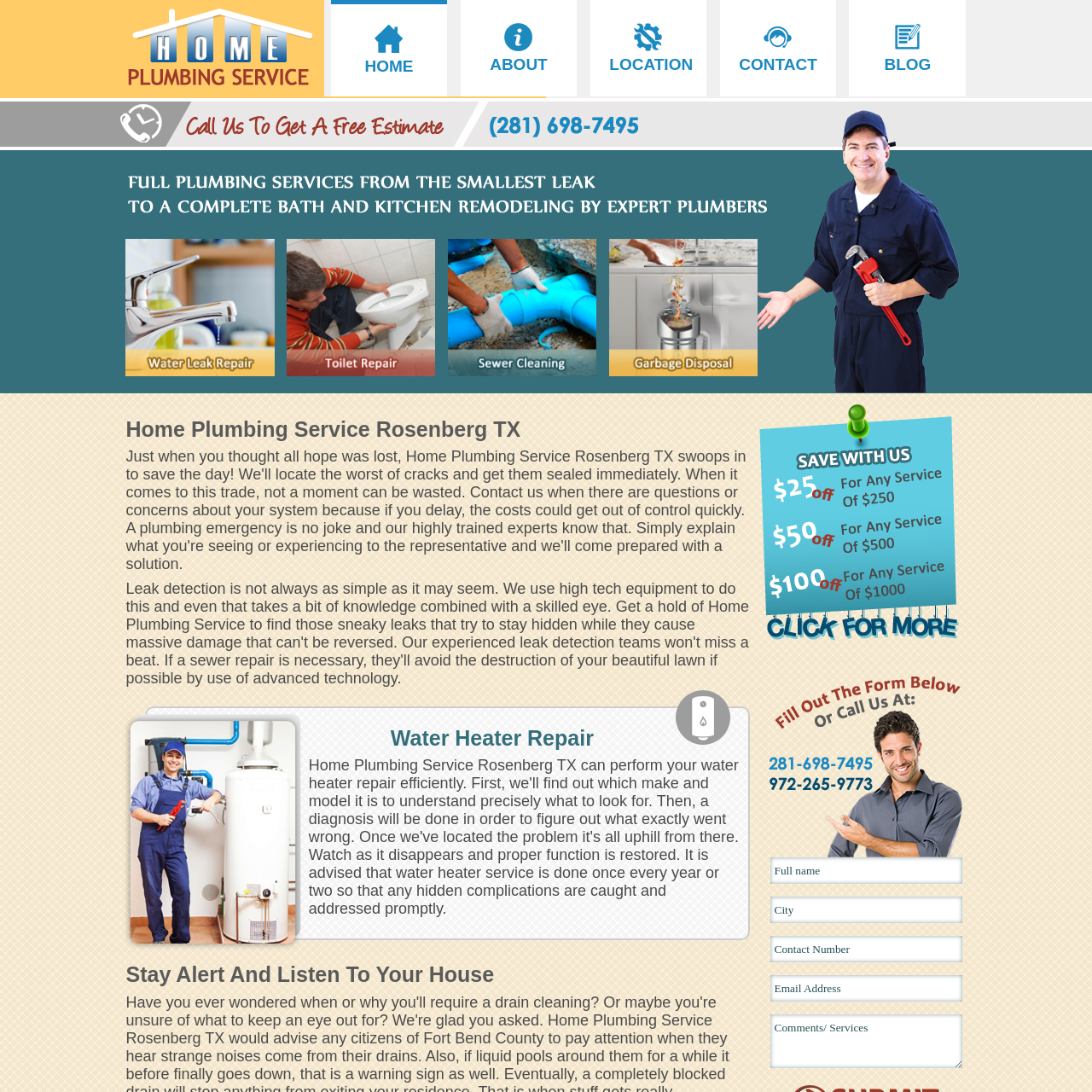Inspect the image within the red box and provide a detailed and thorough answer to the following question: What is the purpose of the plumbing services?

The caption highlights the importance of the plumbing services, including water heater repair, in maintaining a comfortable home environment, ensuring clients receive quality repairs and maintenance for their plumbing needs.